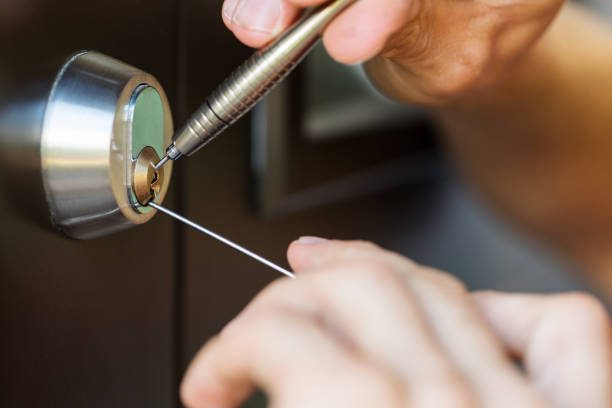What is the object being manipulated in the image?
Using the visual information, respond with a single word or phrase.

A lock